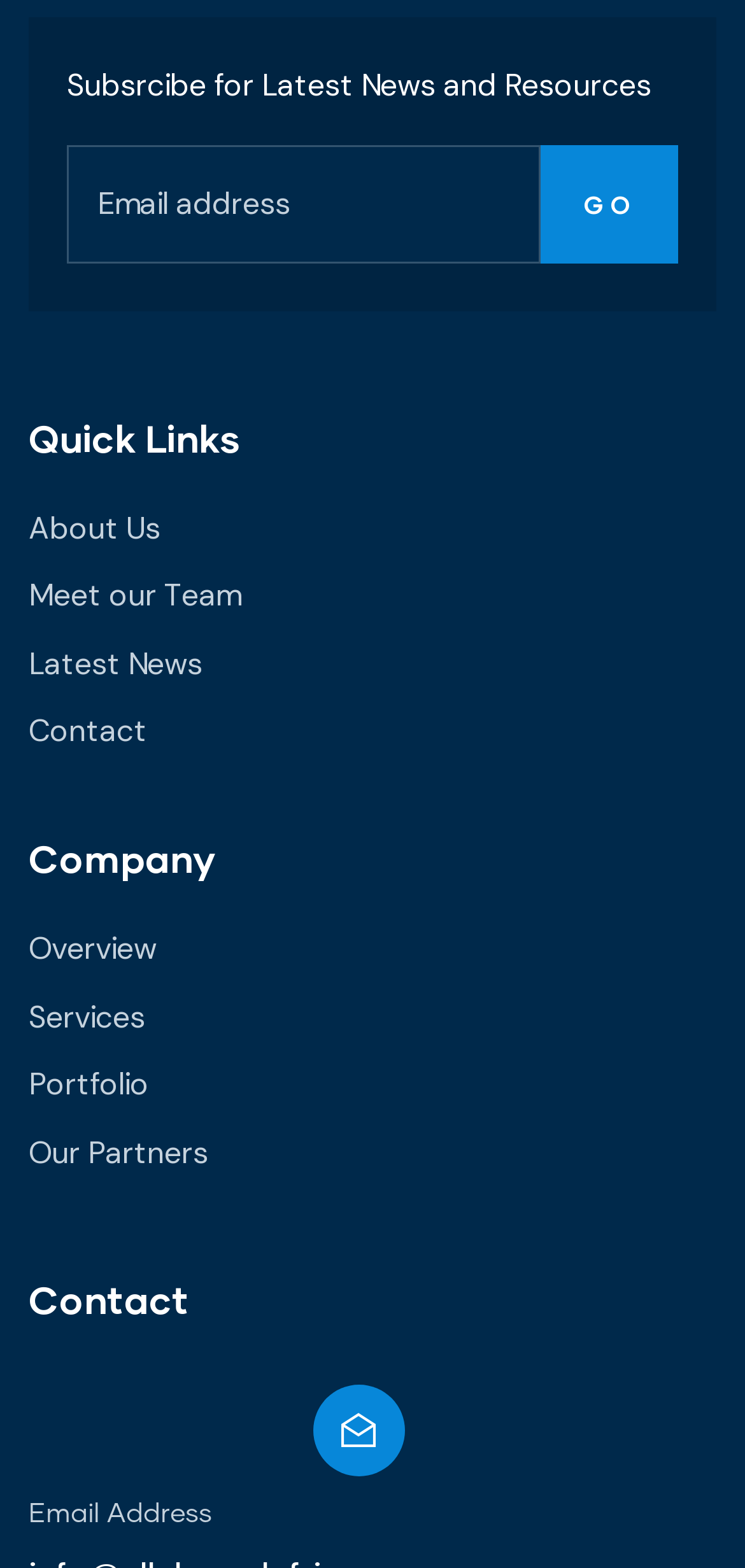Find the bounding box coordinates of the area to click in order to follow the instruction: "Click Go".

[0.726, 0.092, 0.91, 0.168]